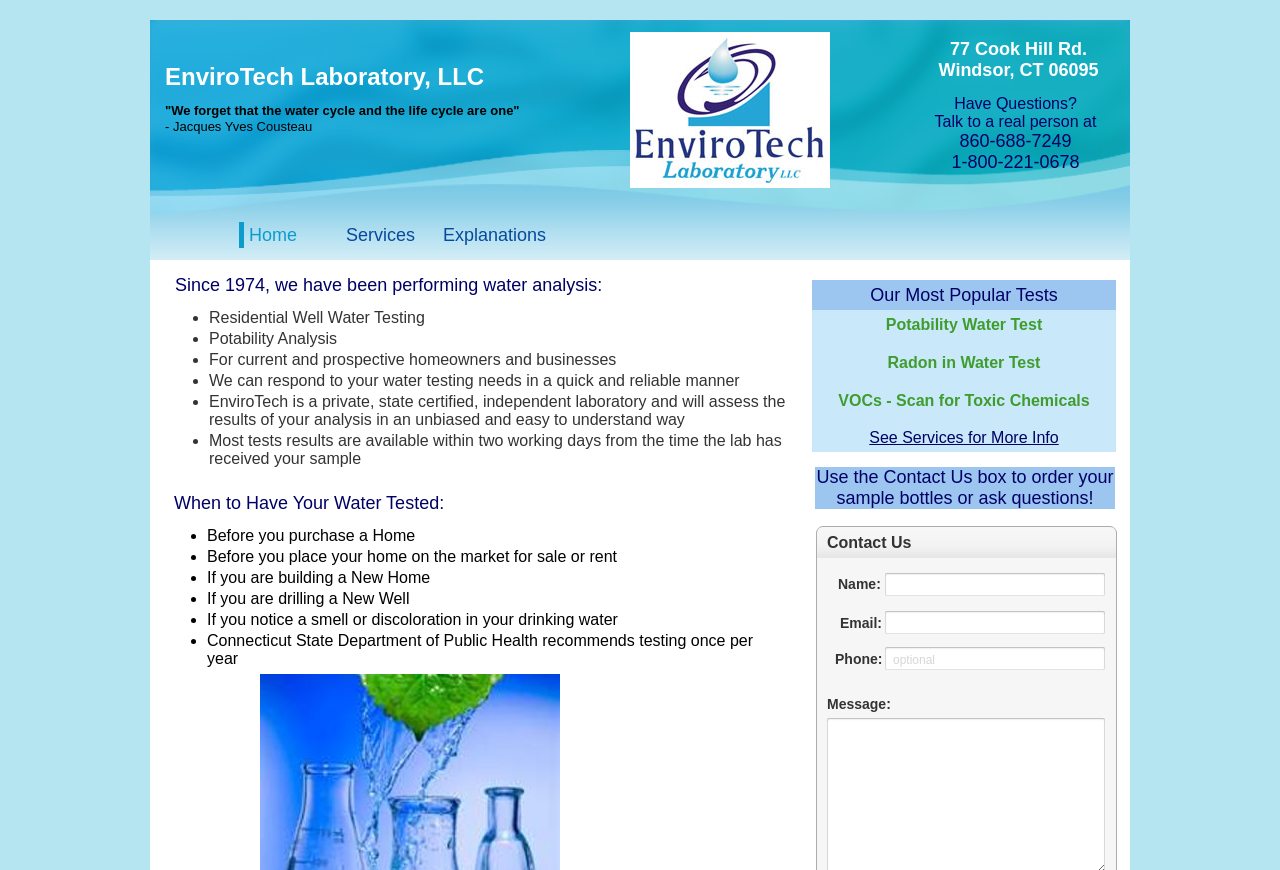What is the company name?
Respond with a short answer, either a single word or a phrase, based on the image.

EnviroTech Laboratory, LLC